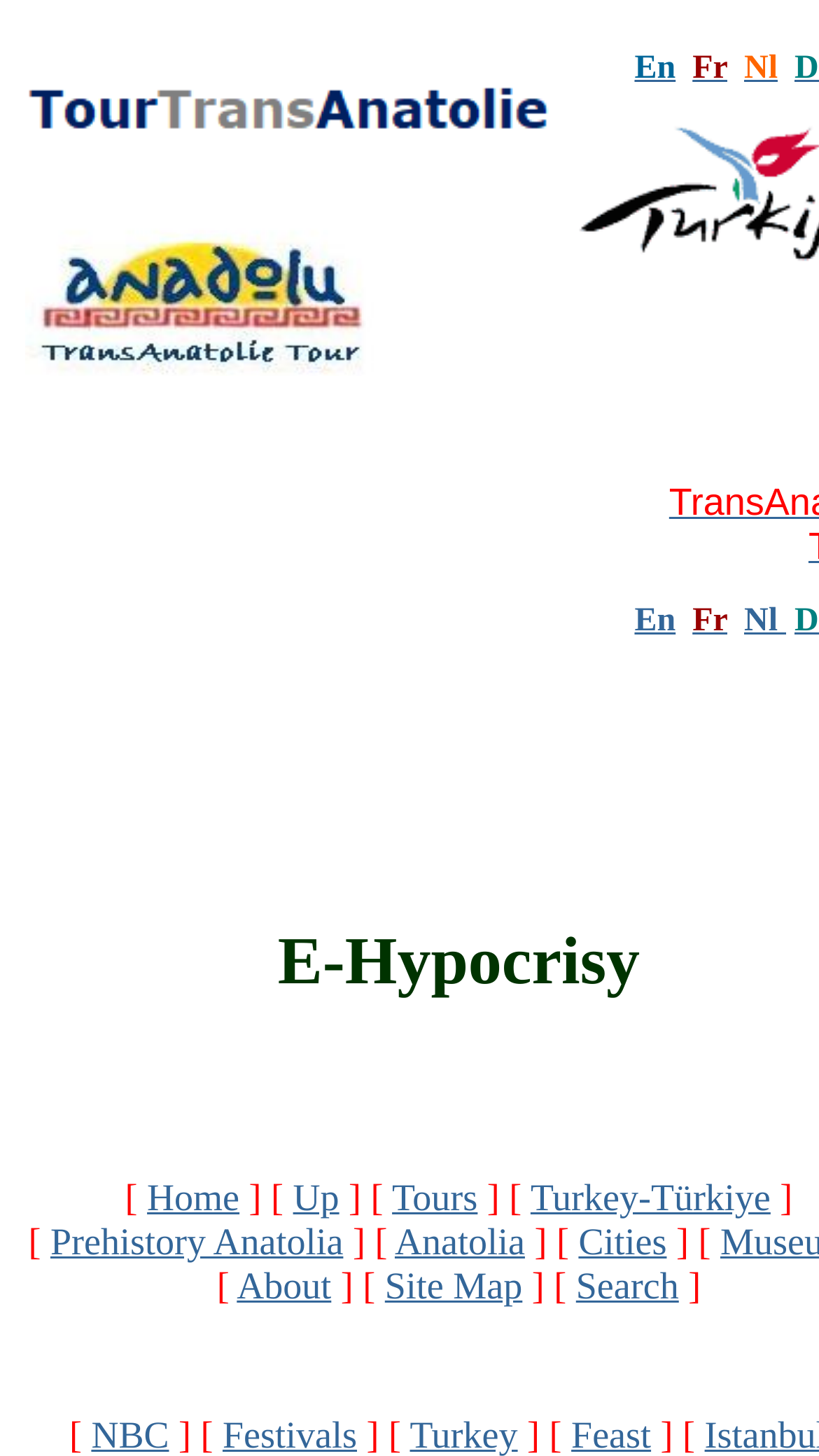Give a one-word or one-phrase response to the question: 
What is the name of the section below the main content?

E-Hypocrisy